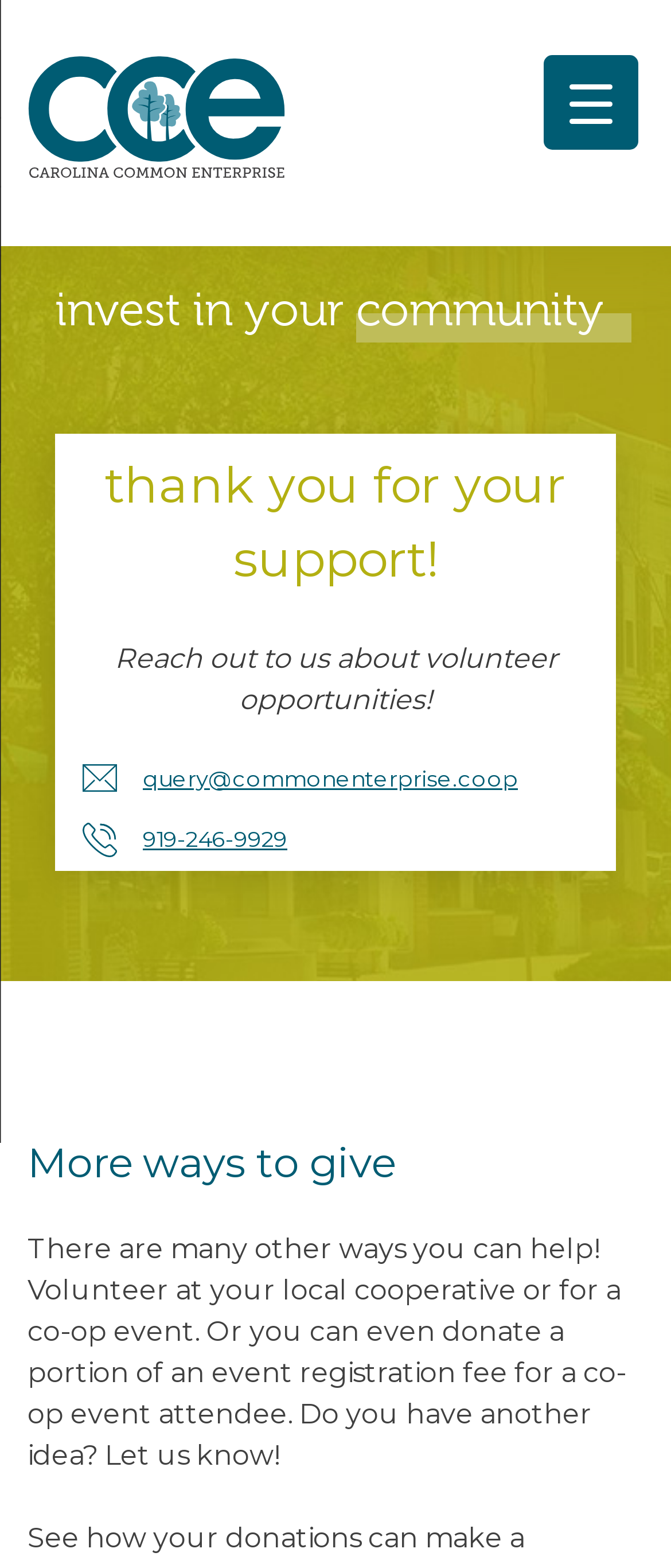Please answer the following question using a single word or phrase: What is encouraged besides donating?

Volunteering